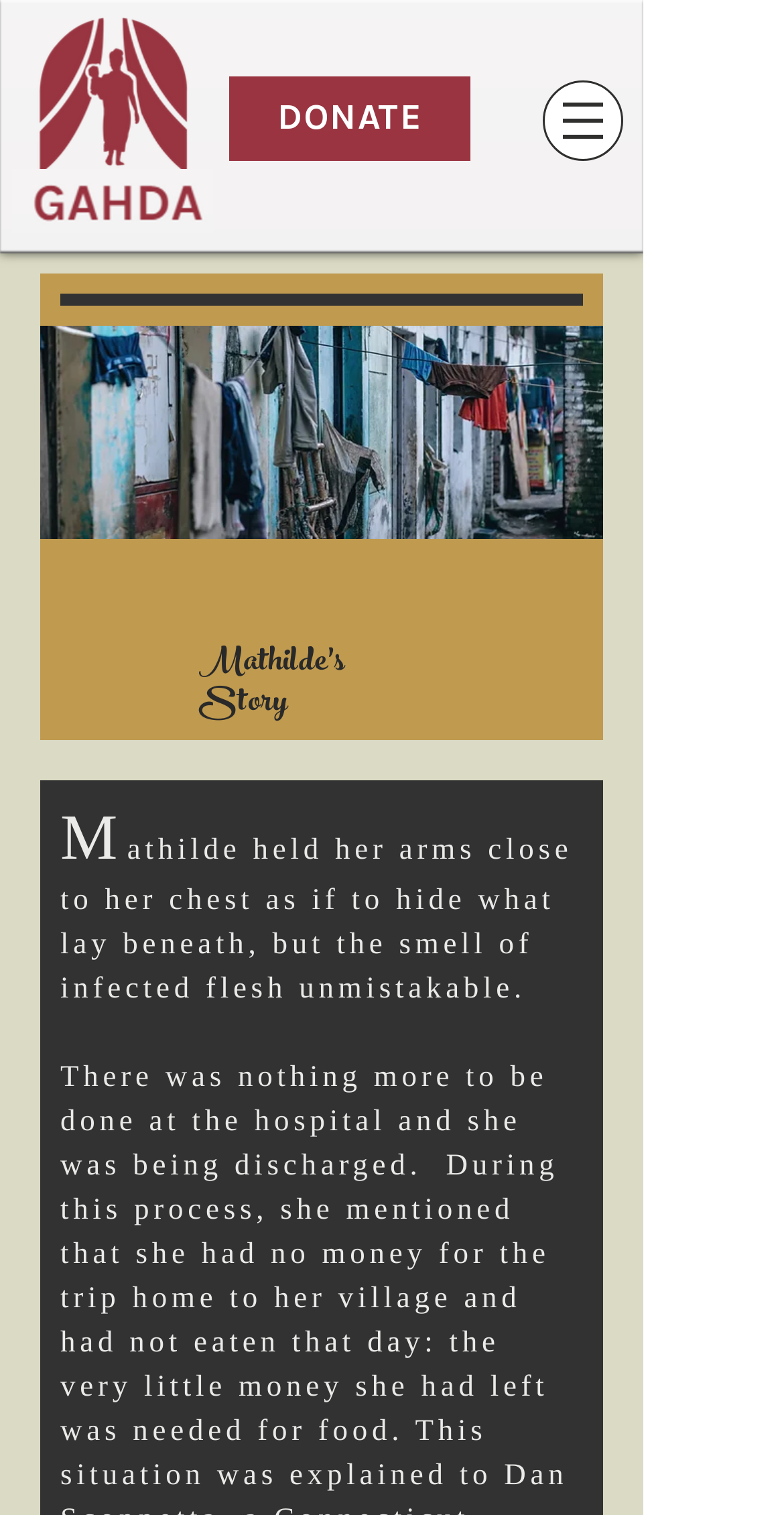What is the story about?
Utilize the information in the image to give a detailed answer to the question.

The story appears to be about a person named Mathilde, as indicated by the heading 'Mathilde's Story' on the webpage. The subsequent headings provide more context about Mathilde's story, mentioning her holding her arms close to her chest and the smell of infected flesh.